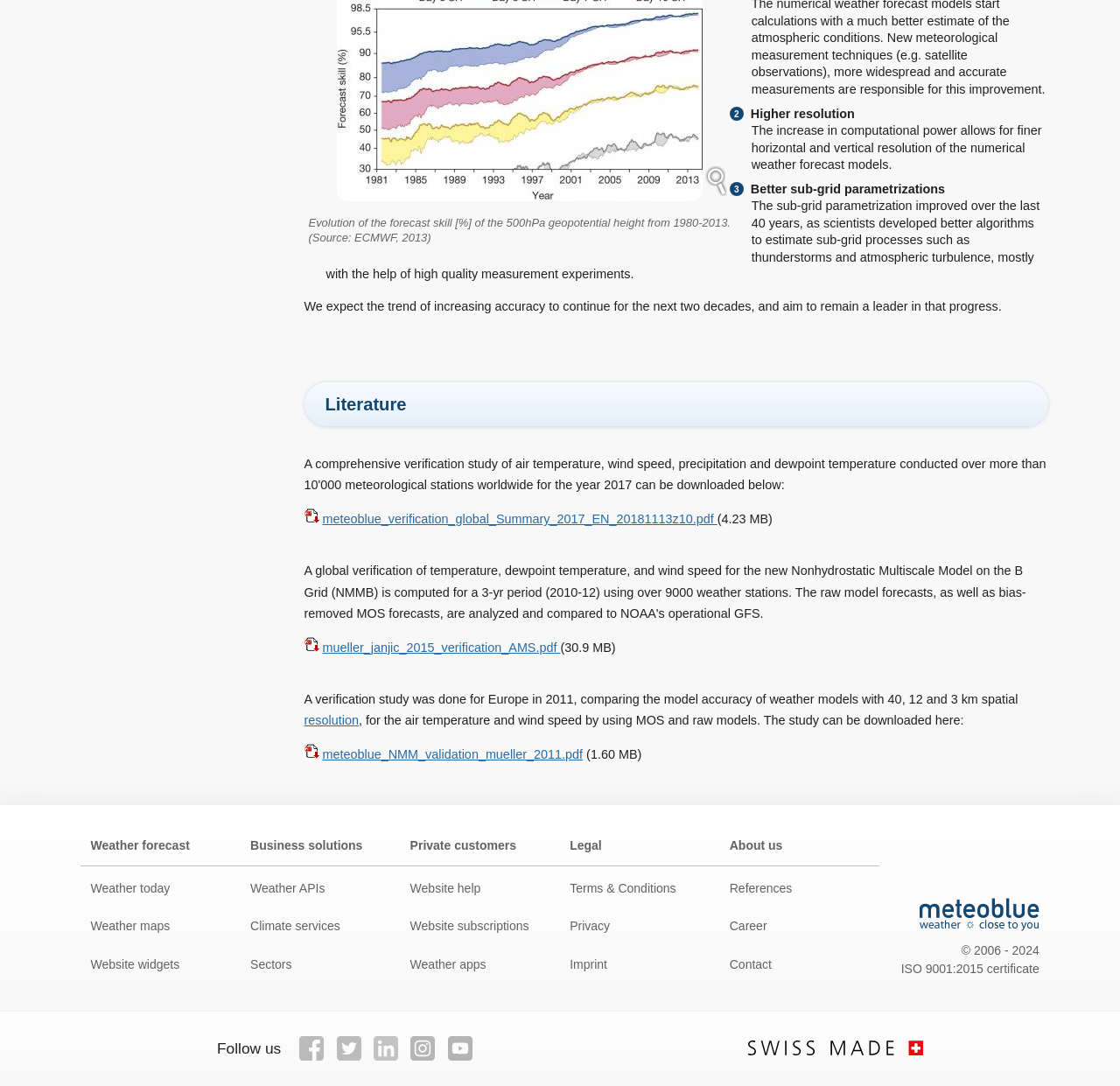Locate the bounding box coordinates of the element to click to perform the following action: 'Visit the 'Weather forecast' page'. The coordinates should be given as four float values between 0 and 1, in the form of [left, top, right, bottom].

[0.072, 0.764, 0.215, 0.793]